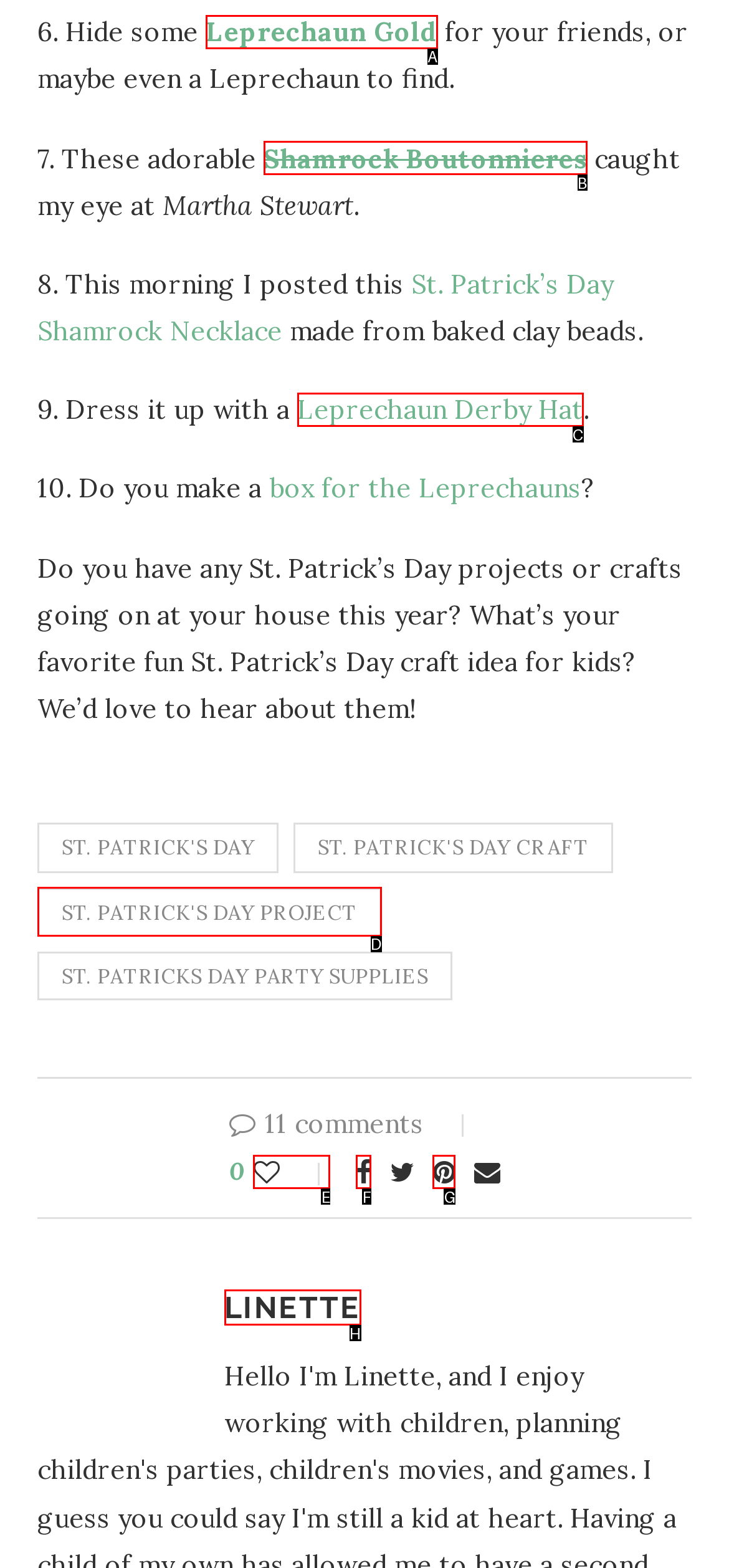From the choices given, find the HTML element that matches this description: Pinterest. Answer with the letter of the selected option directly.

G